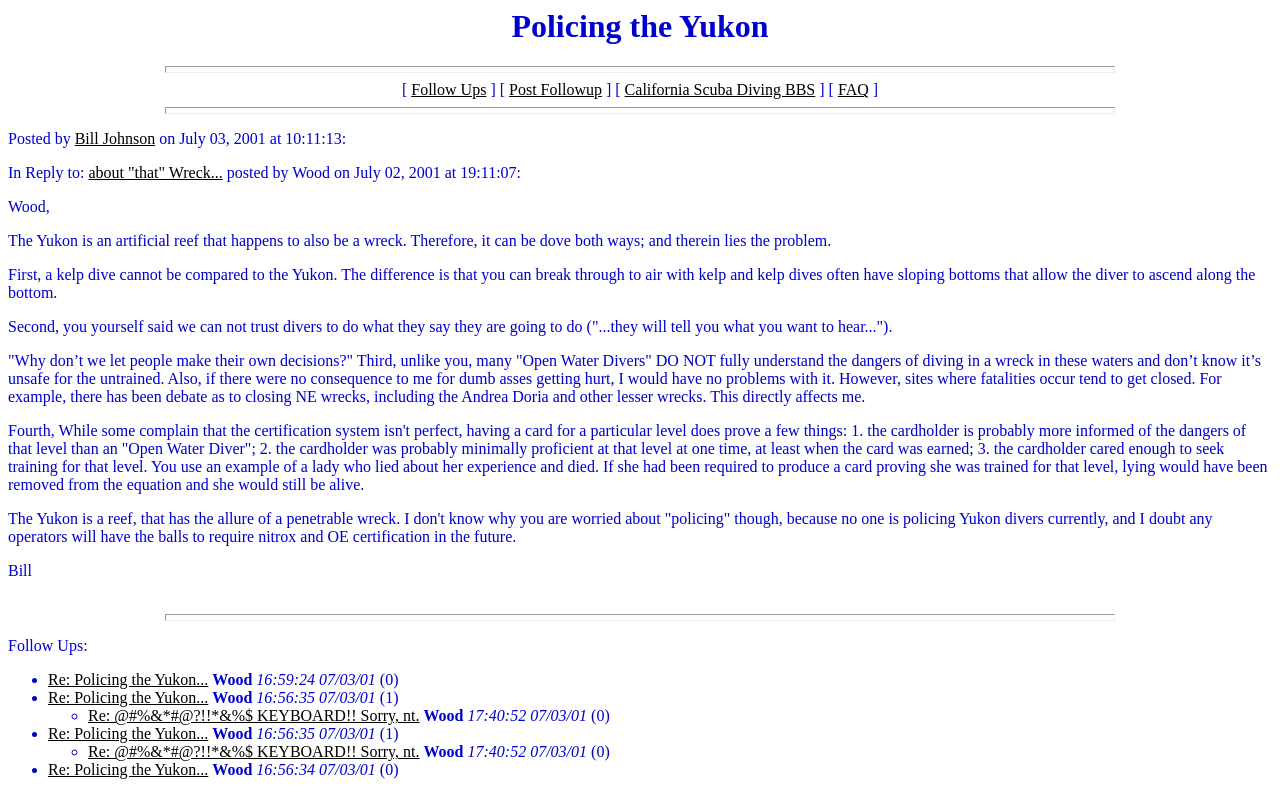Find the bounding box coordinates of the area that needs to be clicked in order to achieve the following instruction: "Click on 'California Scuba Diving BBS'". The coordinates should be specified as four float numbers between 0 and 1, i.e., [left, top, right, bottom].

[0.488, 0.101, 0.637, 0.122]